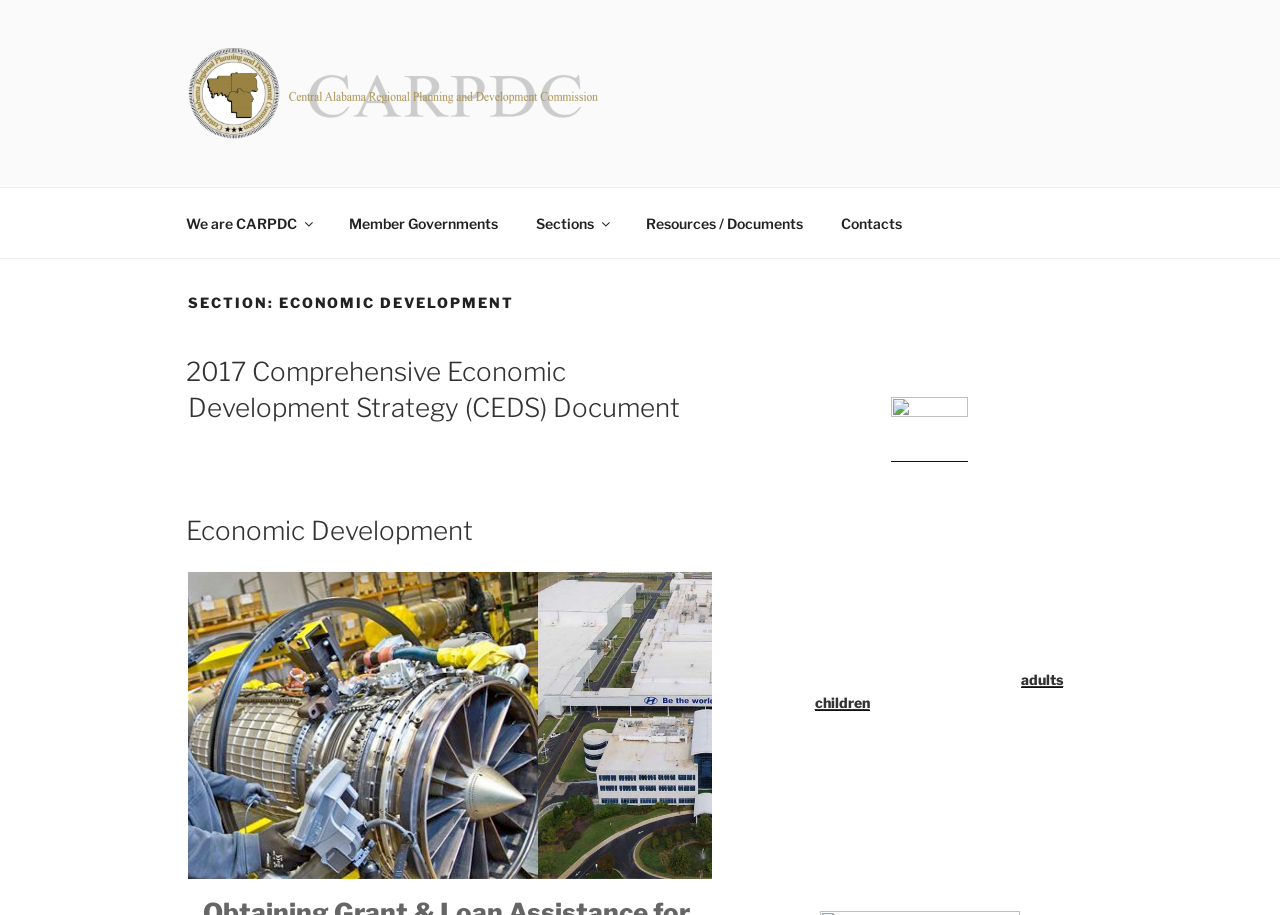Provide a brief response in the form of a single word or phrase:
What is the name of the document related to economic development?

2017 Comprehensive Economic Development Strategy (CEDS) Document